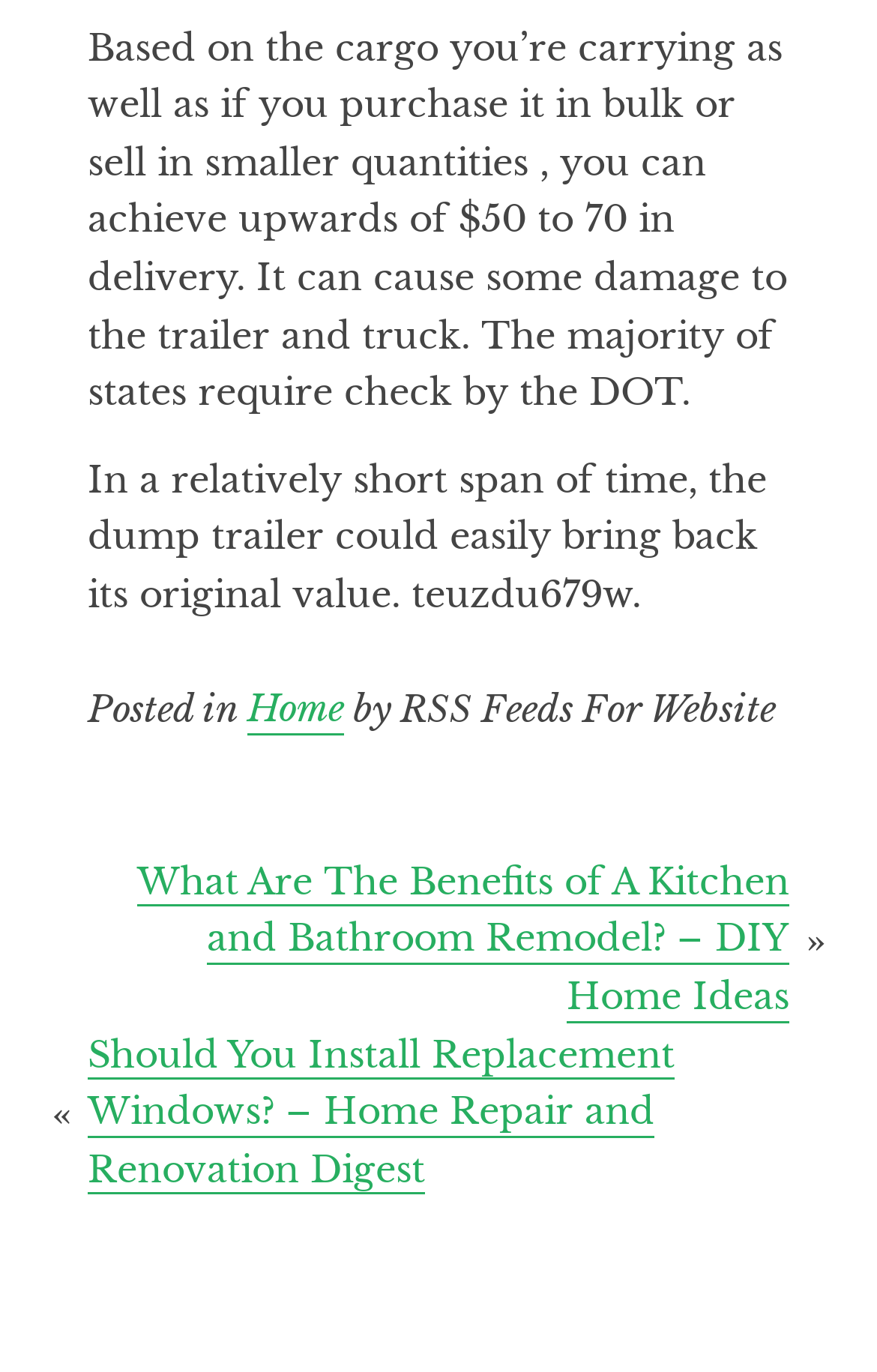What is the potential income from delivery?
Based on the visual details in the image, please answer the question thoroughly.

Based on the text, it is mentioned that 'you can achieve upwards of $50 to 70 in delivery' depending on the cargo and bulk or small quantity sales.